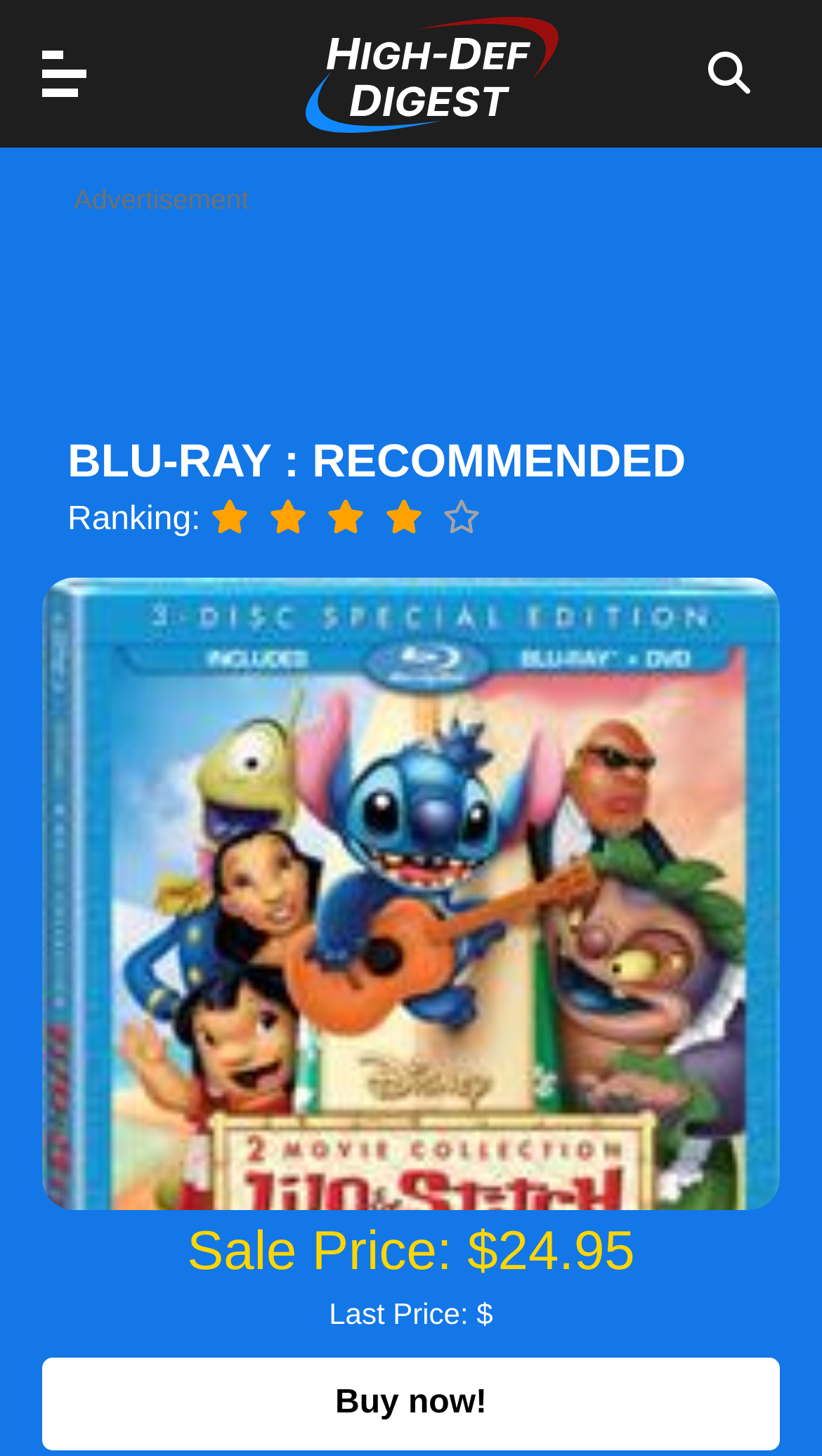What is the main category of the website?
Answer the question based on the image using a single word or a brief phrase.

Film & TV